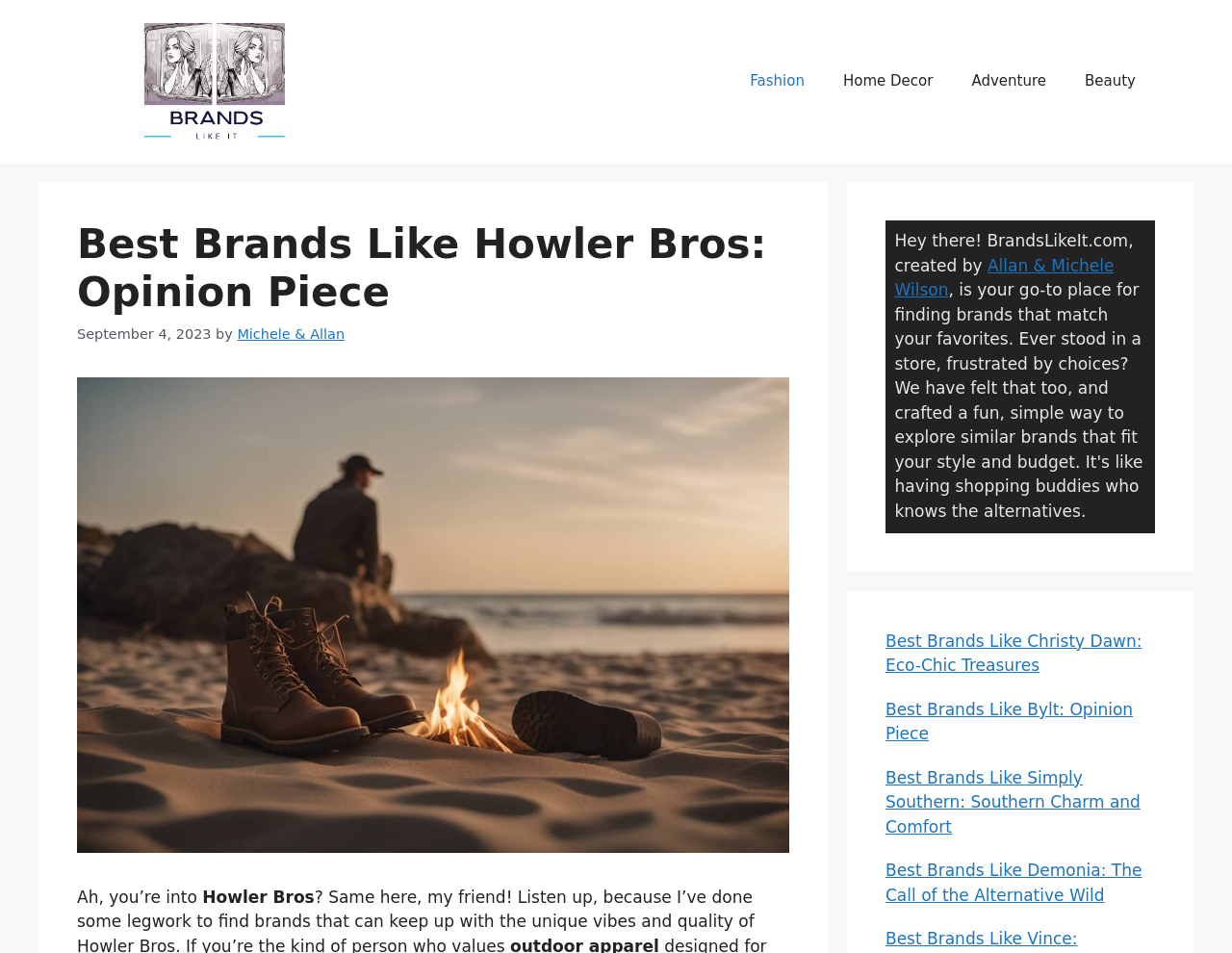Please answer the following question as detailed as possible based on the image: 
Who wrote the opinion piece?

The authorship of the opinion piece is credited to Michele & Allan, as indicated by the link 'Michele & Allan' below the heading.